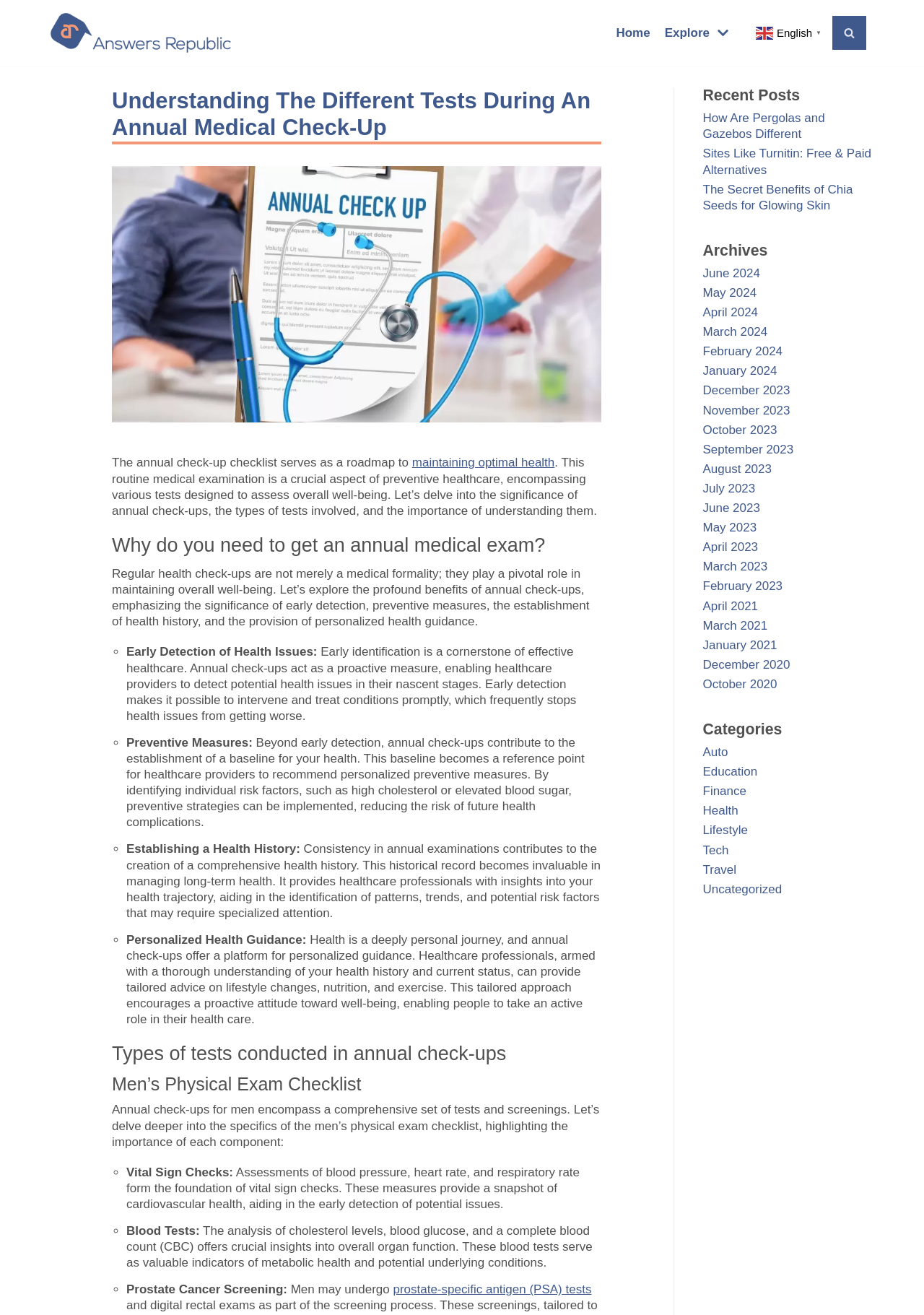Show the bounding box coordinates of the region that should be clicked to follow the instruction: "Visit the 'Health' category."

[0.761, 0.611, 0.799, 0.622]